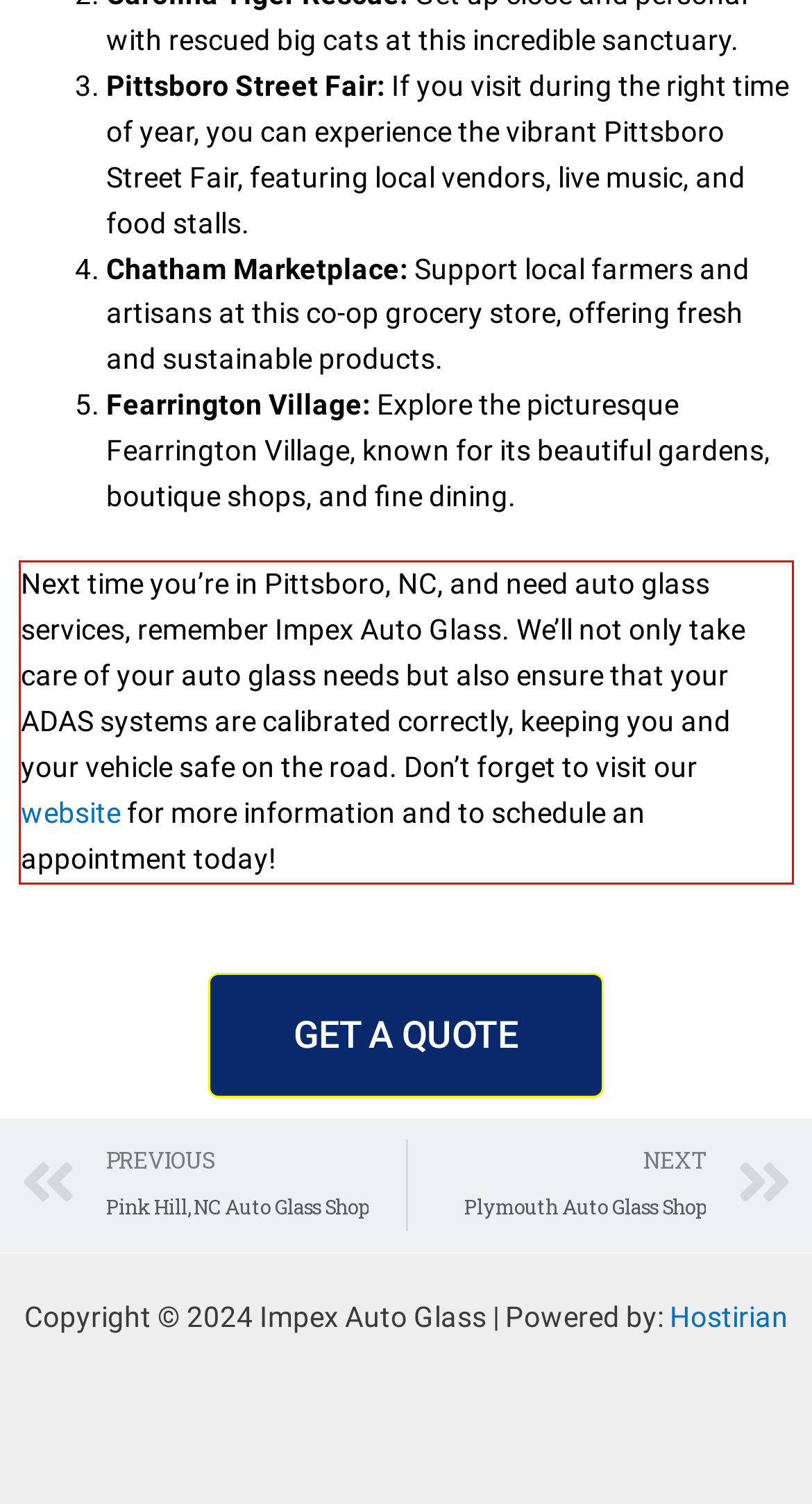Analyze the webpage screenshot and use OCR to recognize the text content in the red bounding box.

Next time you’re in Pittsboro, NC, and need auto glass services, remember Impex Auto Glass. We’ll not only take care of your auto glass needs but also ensure that your ADAS systems are calibrated correctly, keeping you and your vehicle safe on the road. Don’t forget to visit our website for more information and to schedule an appointment today!